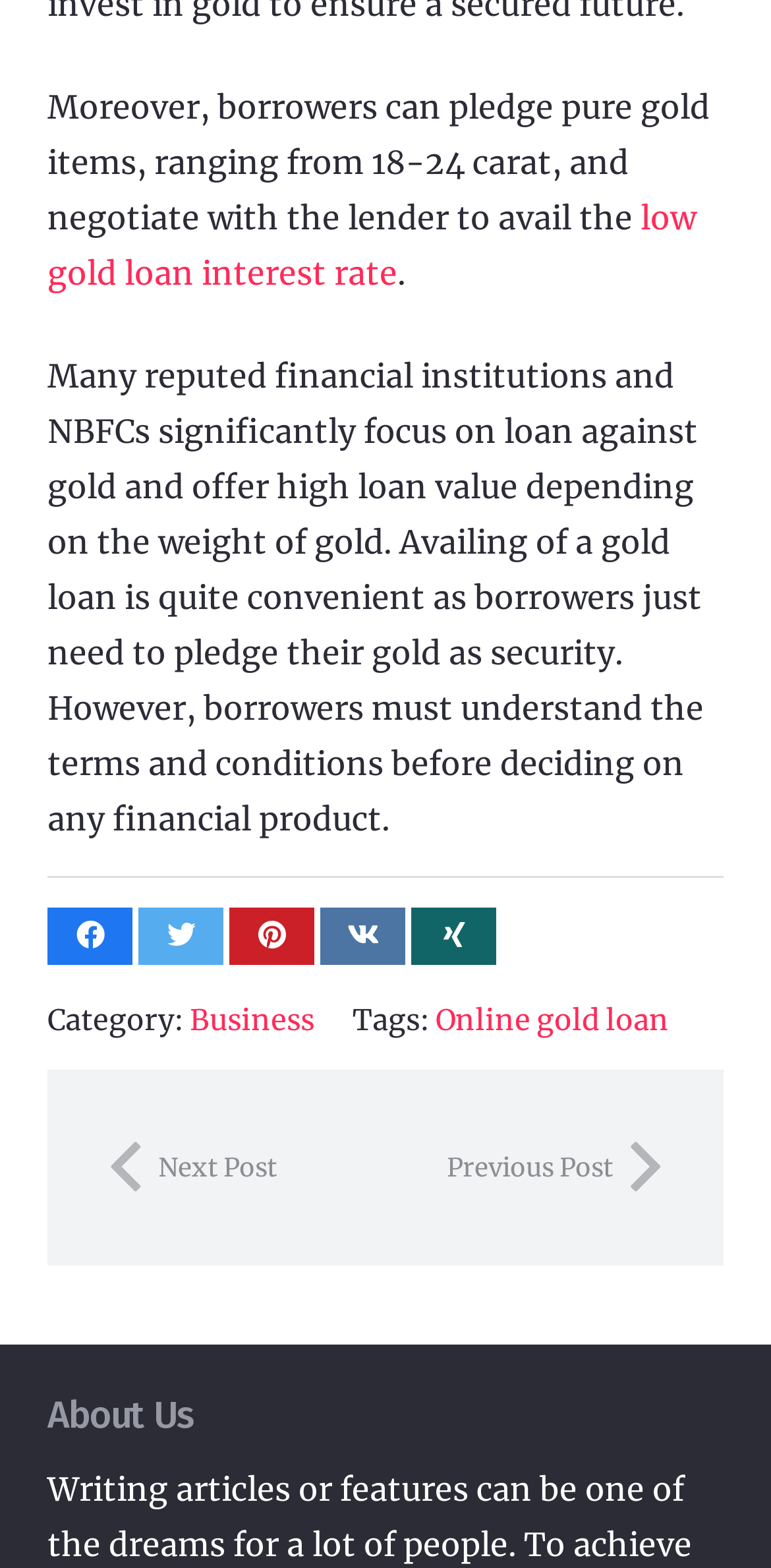Utilize the information from the image to answer the question in detail:
What category does the article belong to?

The category of the article is indicated by the text 'Category:' followed by a link 'Business', suggesting that the article belongs to the business category.